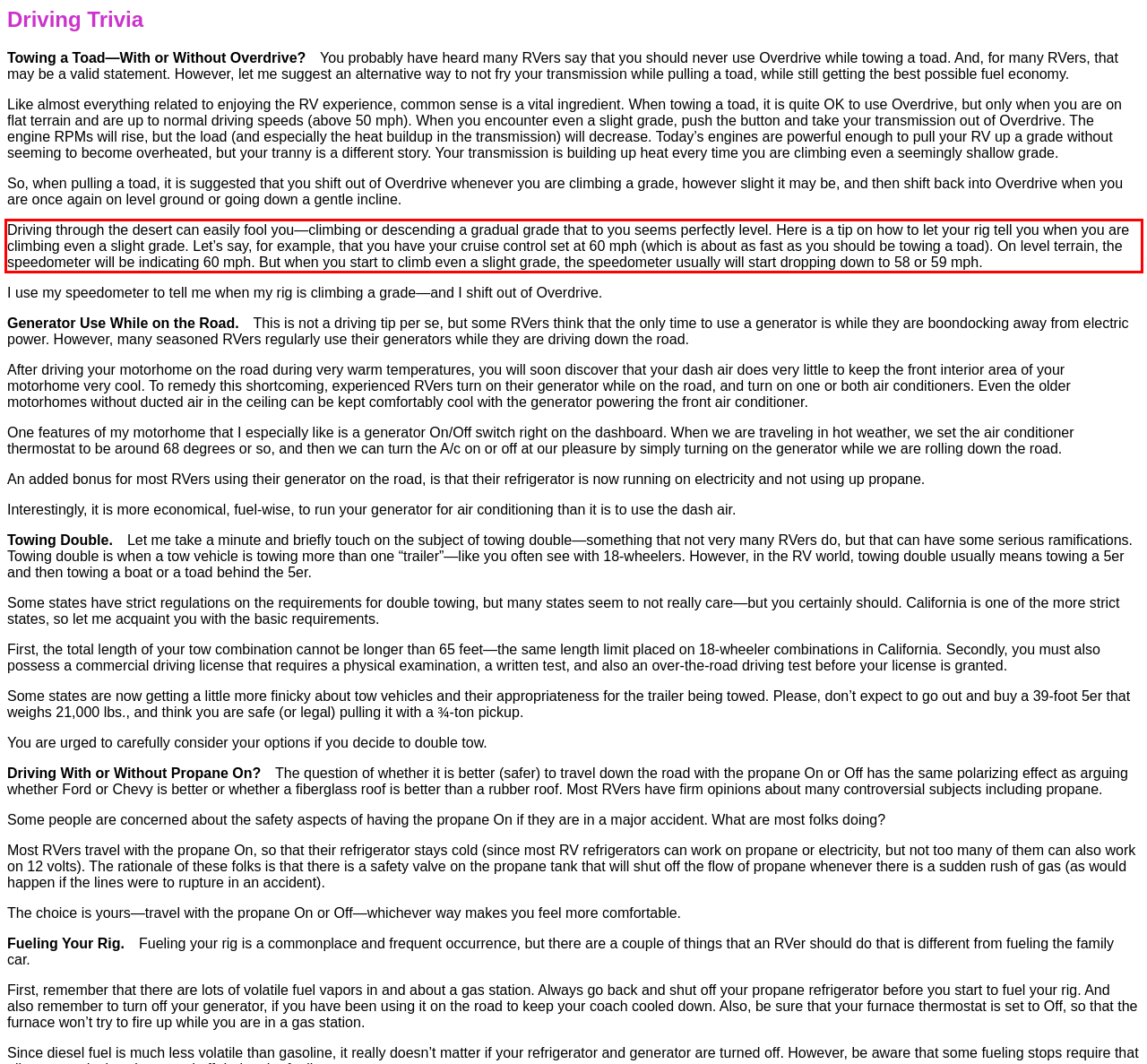You are given a screenshot of a webpage with a UI element highlighted by a red bounding box. Please perform OCR on the text content within this red bounding box.

Driving through the desert can easily fool you—climbing or descending a gradual grade that to you seems perfectly level. Here is a tip on how to let your rig tell you when you are climbing even a slight grade. Let’s say, for example, that you have your cruise control set at 60 mph (which is about as fast as you should be towing a toad). On level terrain, the speedometer will be indicating 60 mph. But when you start to climb even a slight grade, the speedometer usually will start dropping down to 58 or 59 mph.